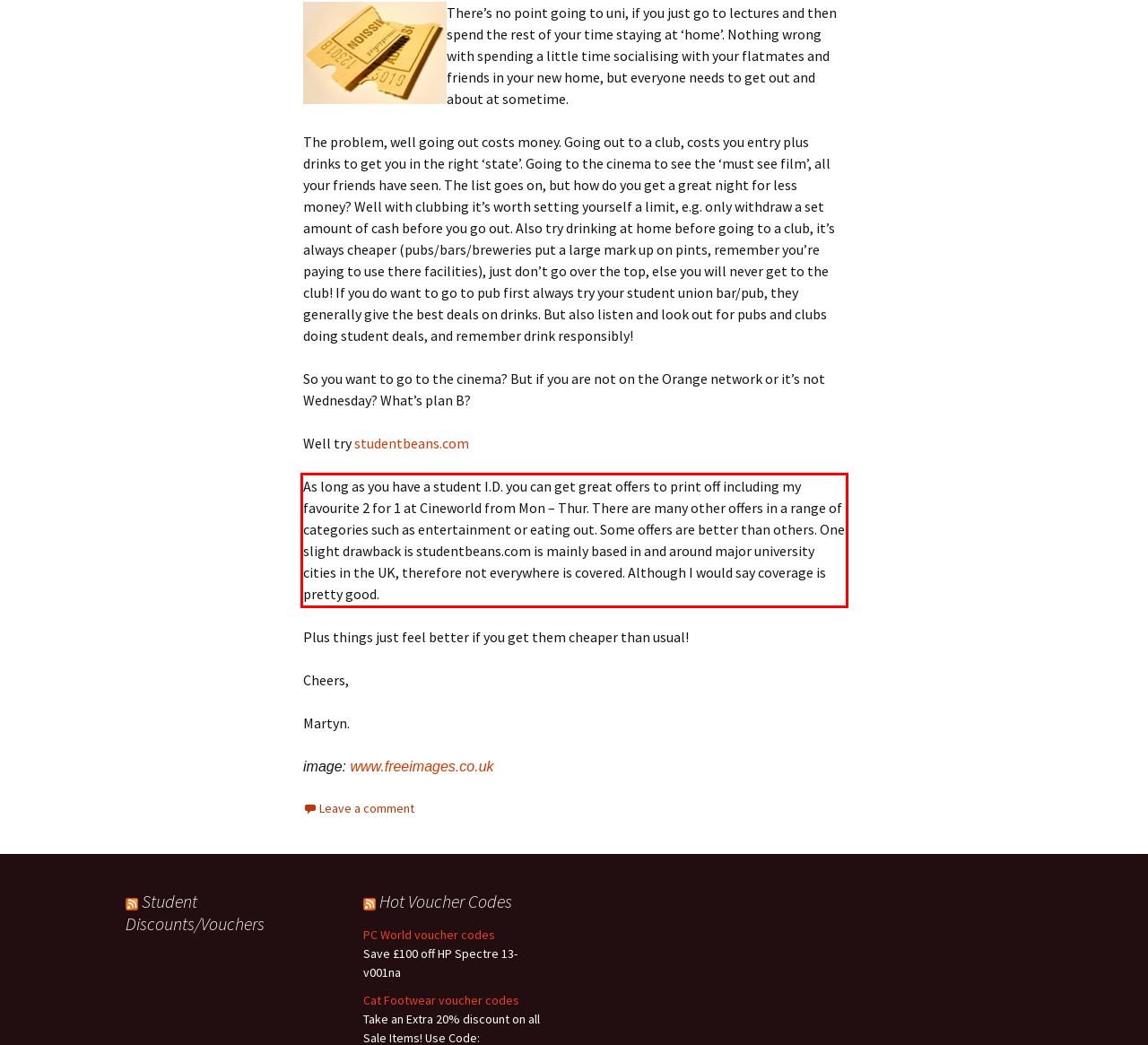Given the screenshot of a webpage, identify the red rectangle bounding box and recognize the text content inside it, generating the extracted text.

As long as you have a student I.D. you can get great offers to print off including my favourite 2 for 1 at Cineworld from Mon – Thur. There are many other offers in a range of categories such as entertainment or eating out. Some offers are better than others. One slight drawback is studentbeans.com is mainly based in and around major university cities in the UK, therefore not everywhere is covered. Although I would say coverage is pretty good.